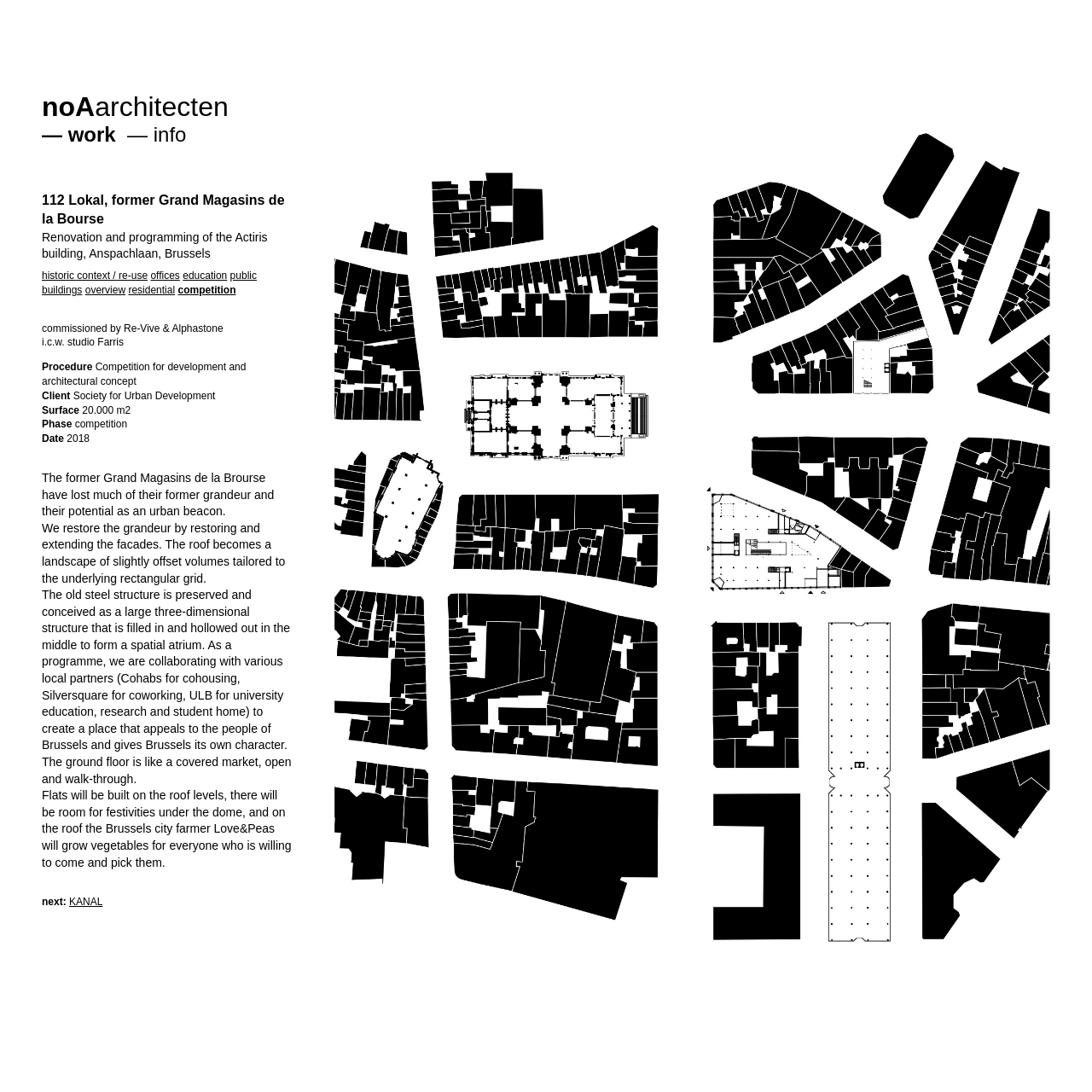Provide your answer in one word or a succinct phrase for the question: 
How many figures are there on the webpage?

9